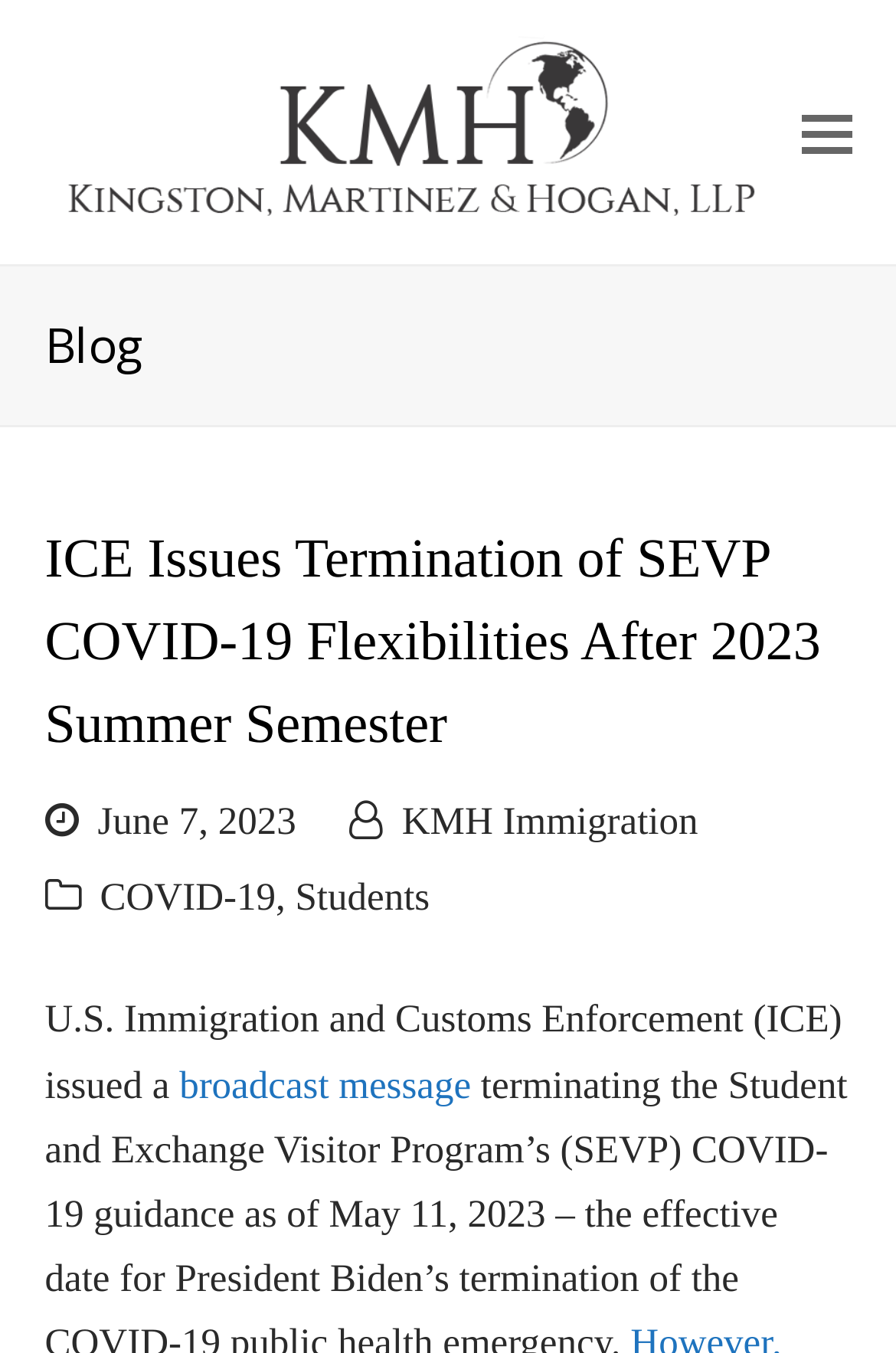Give a one-word or short phrase answer to the question: 
What is the date of the article?

June 7, 2023